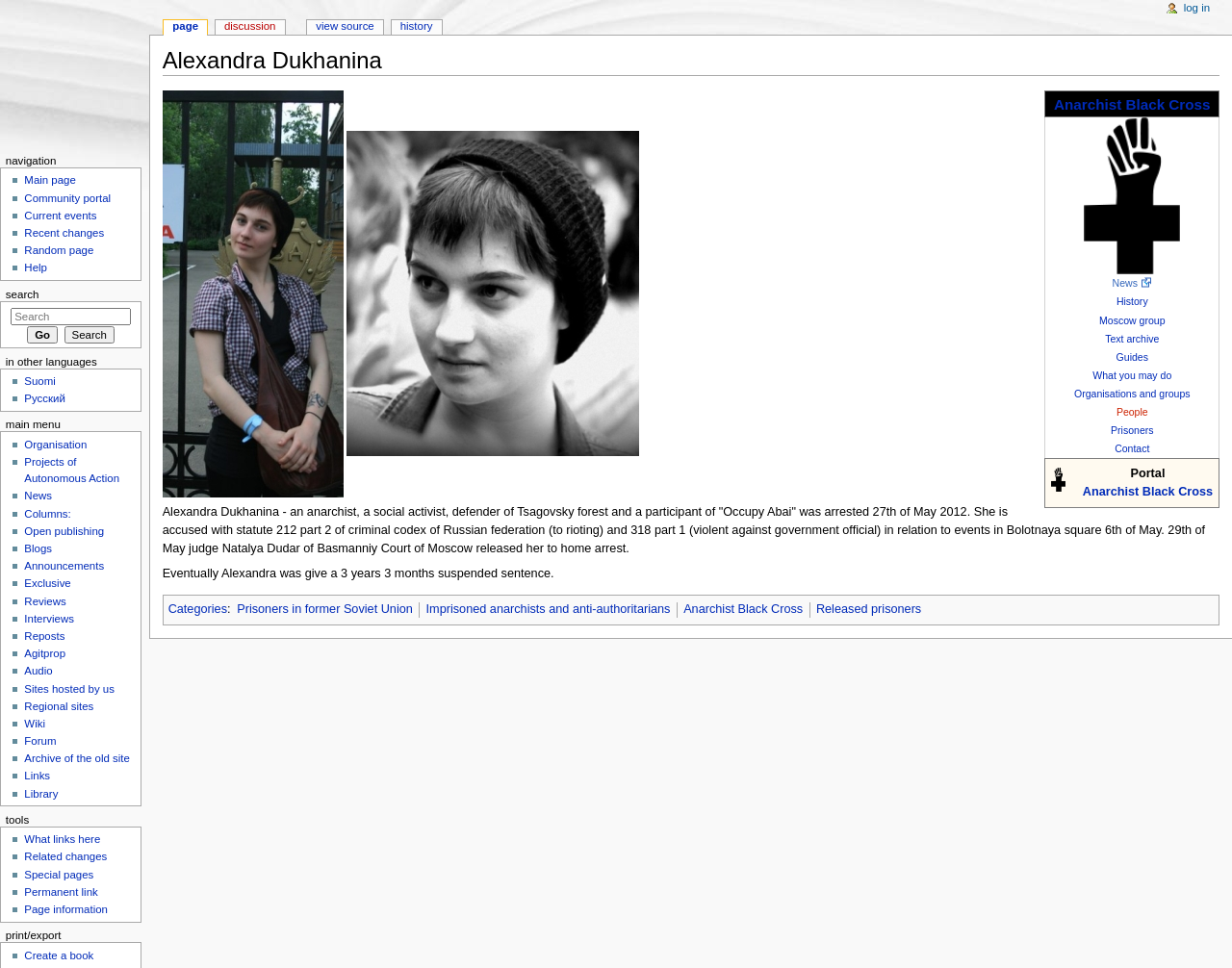By analyzing the image, answer the following question with a detailed response: What is the name of the organization in the logo?

The webpage has a logo of Anarchist Black Cross, which is an organization, so the answer is Anarchist Black Cross.